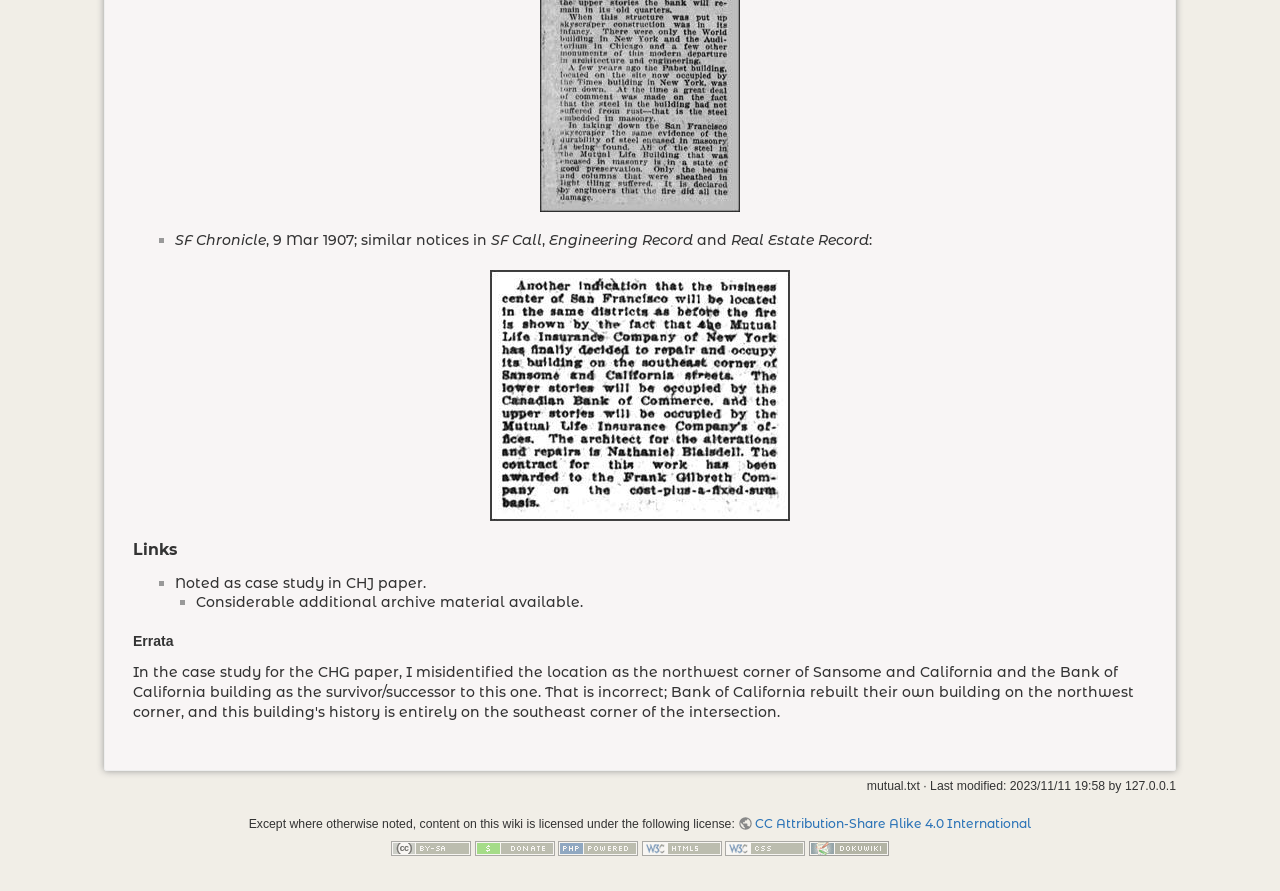Analyze the image and deliver a detailed answer to the question: What is the last modified date of the webpage?

The last modified date of the webpage is '2023/11/11 19:58' which is indicated by the StaticText element with the text '· Last modified: 2023/11/11 19:58 by' at coordinates [0.719, 0.874, 0.879, 0.89].